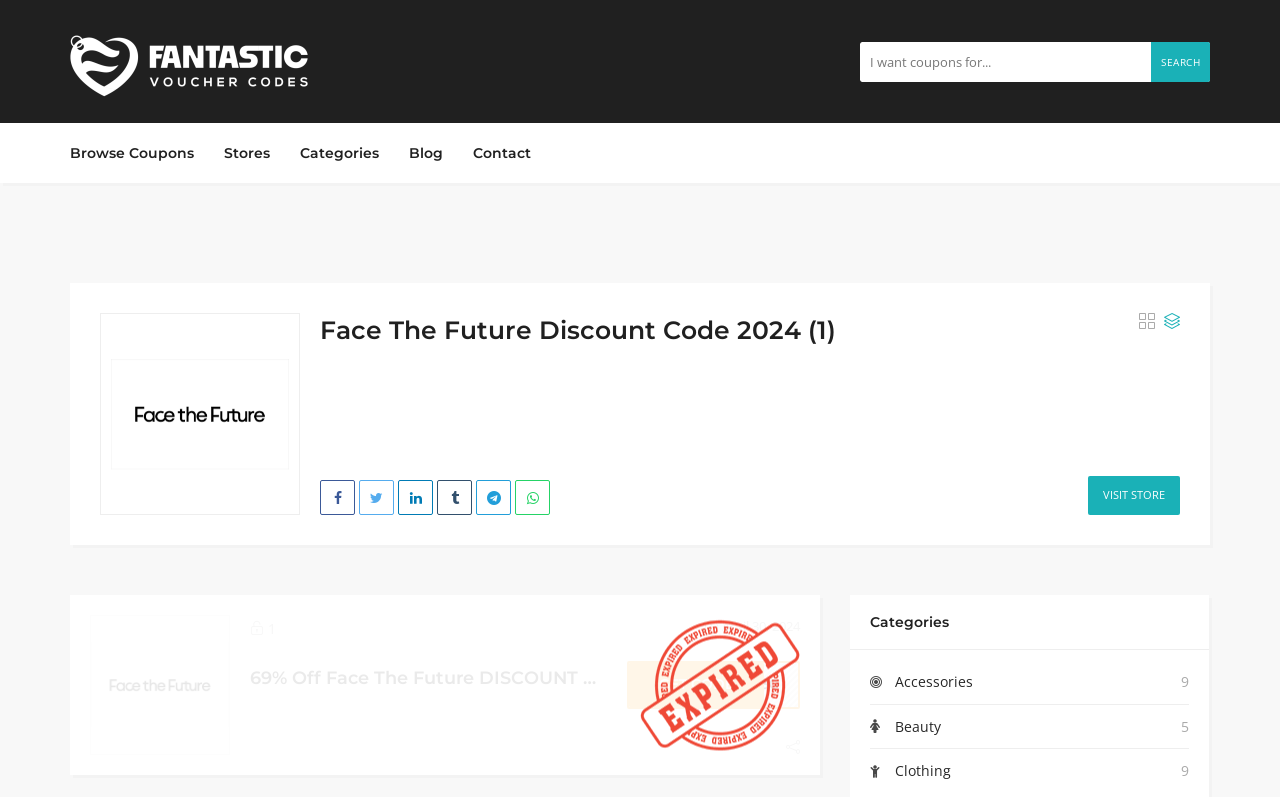Given the element description: "title="Share on Facebook"", predict the bounding box coordinates of this UI element. The coordinates must be four float numbers between 0 and 1, given as [left, top, right, bottom].

[0.25, 0.602, 0.277, 0.646]